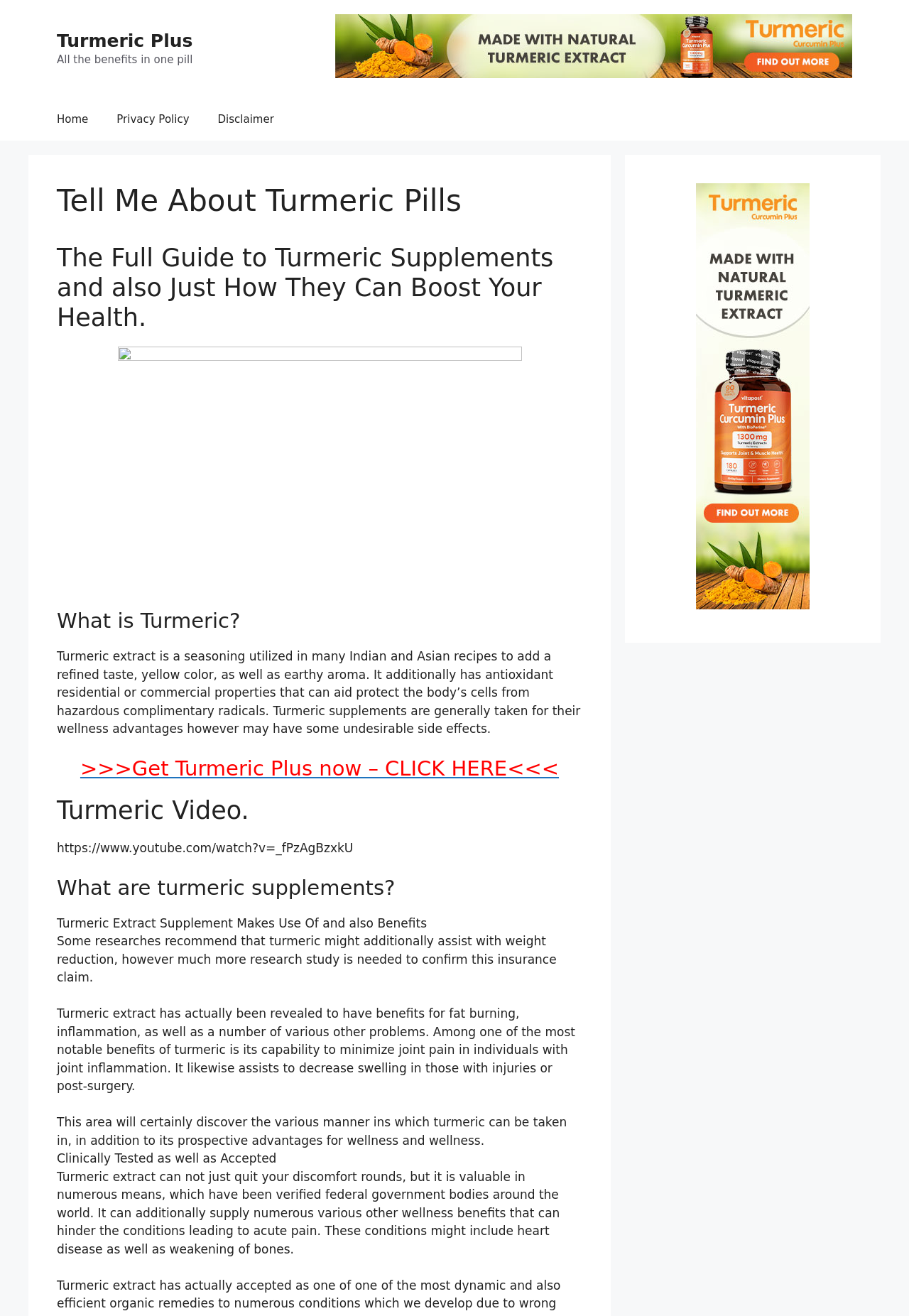What is the claim about turmeric and weight loss?
Using the visual information, respond with a single word or phrase.

More research is needed